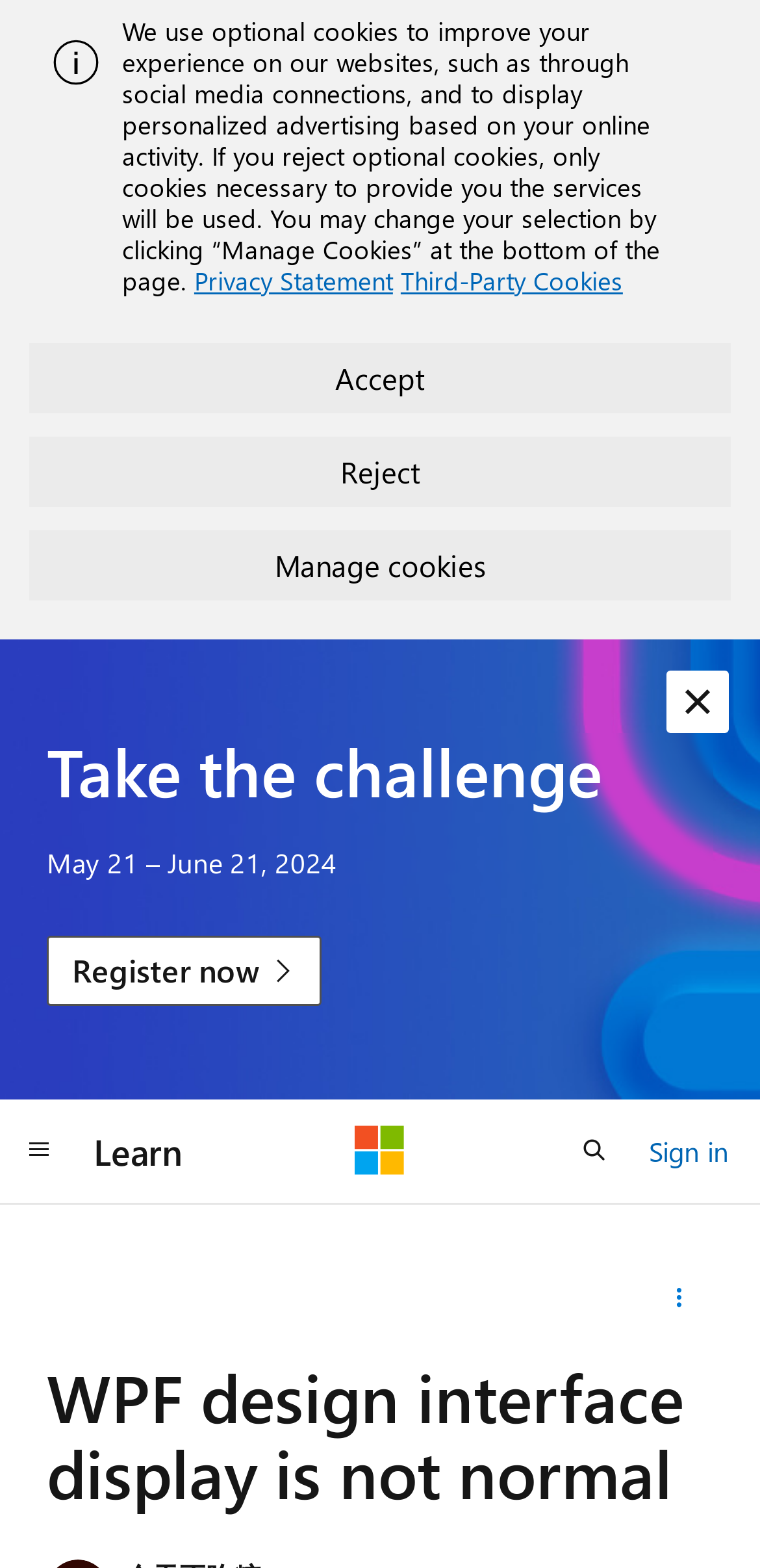Using the provided element description: "Third-Party Cookies", determine the bounding box coordinates of the corresponding UI element in the screenshot.

[0.527, 0.168, 0.82, 0.189]